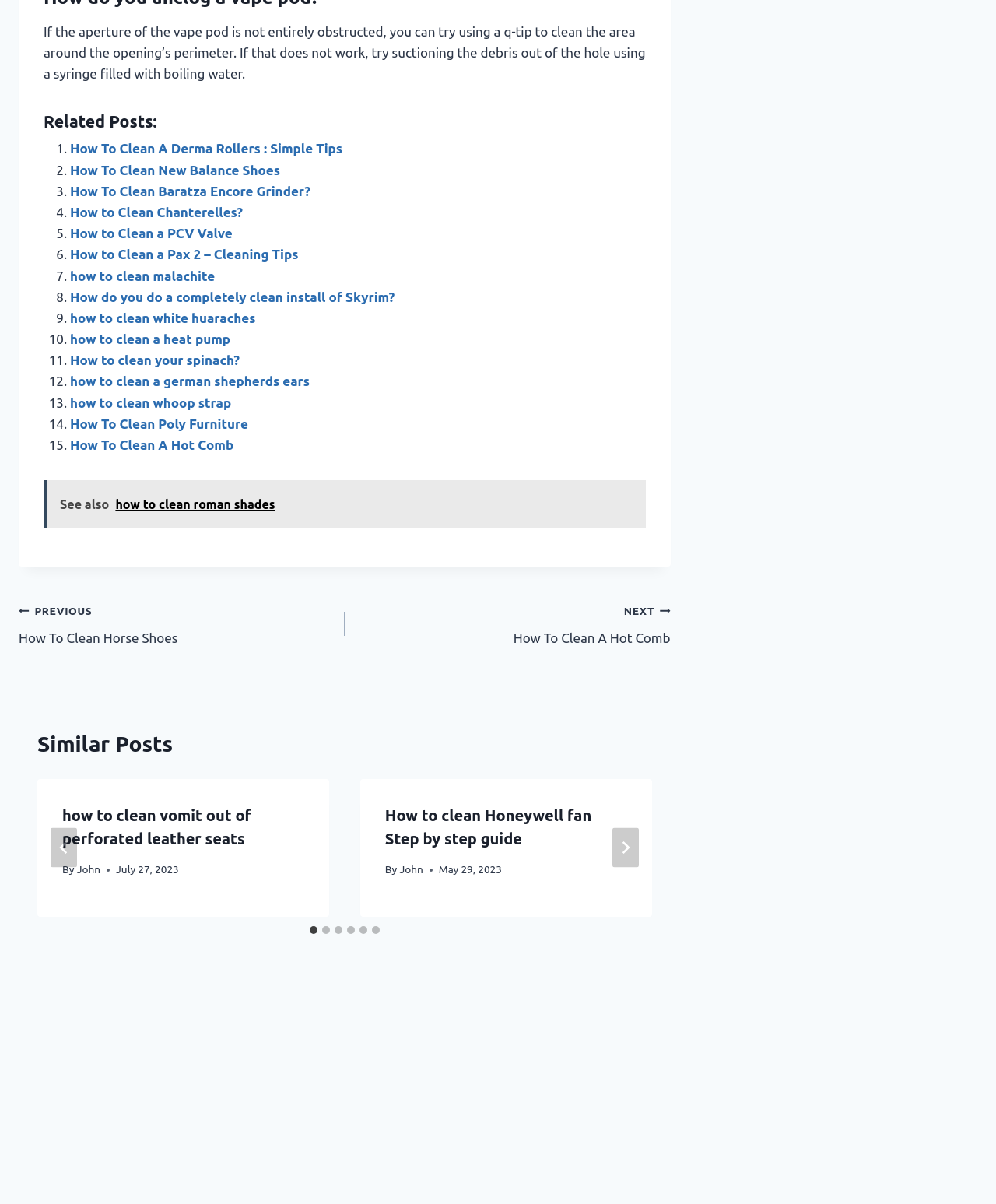Determine the bounding box coordinates for the HTML element mentioned in the following description: "aria-label="Next"". The coordinates should be a list of four floats ranging from 0 to 1, represented as [left, top, right, bottom].

[0.614, 0.688, 0.641, 0.721]